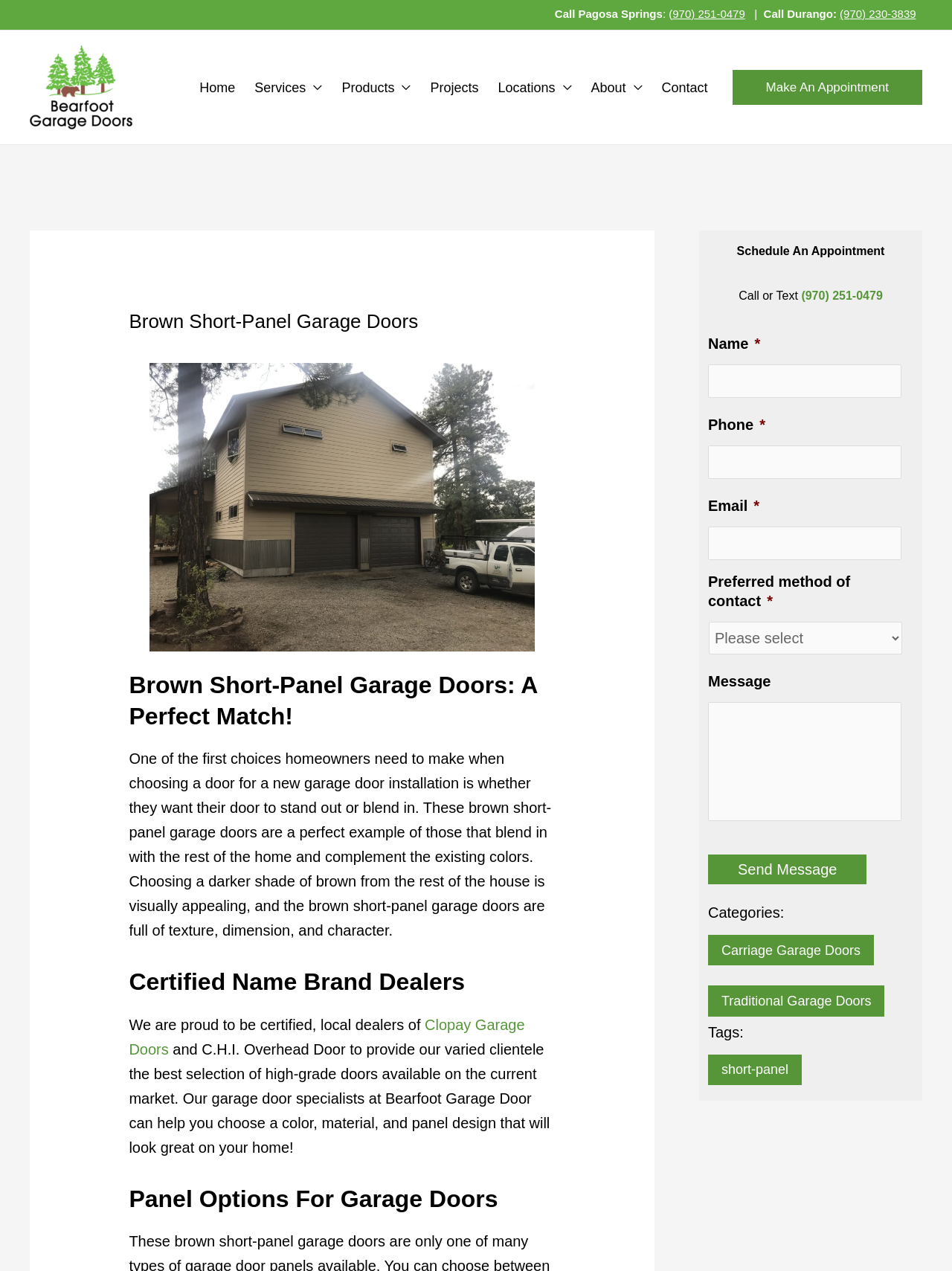Please determine the bounding box coordinates of the section I need to click to accomplish this instruction: "Make an appointment".

[0.769, 0.055, 0.969, 0.083]